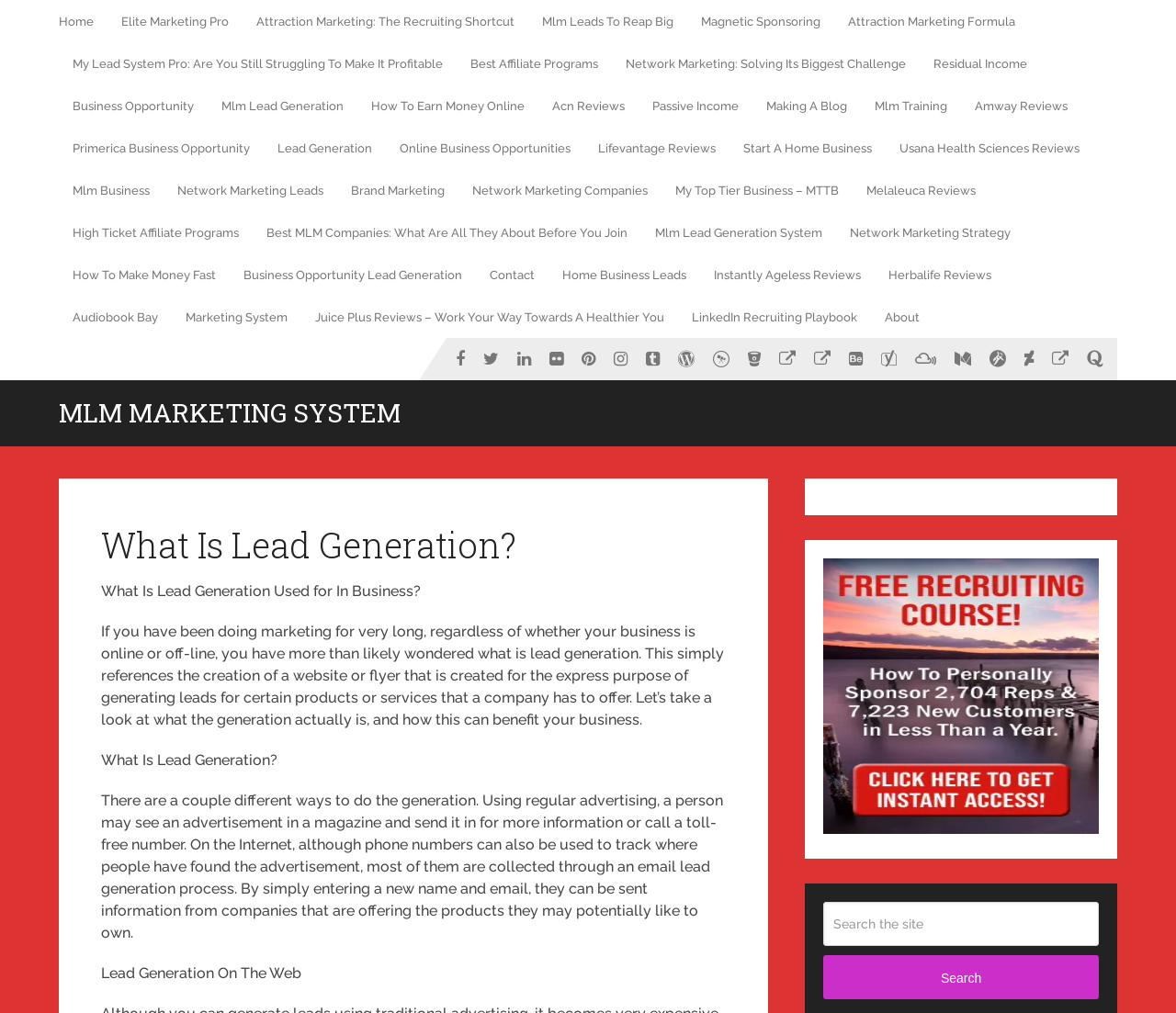What is the benefit of lead generation for a business?
Could you answer the question in a detailed manner, providing as much information as possible?

The webpage implies that lead generation can benefit a business, although it does not explicitly state how. It can be inferred that generating leads can help a business to reach potential customers and increase sales.